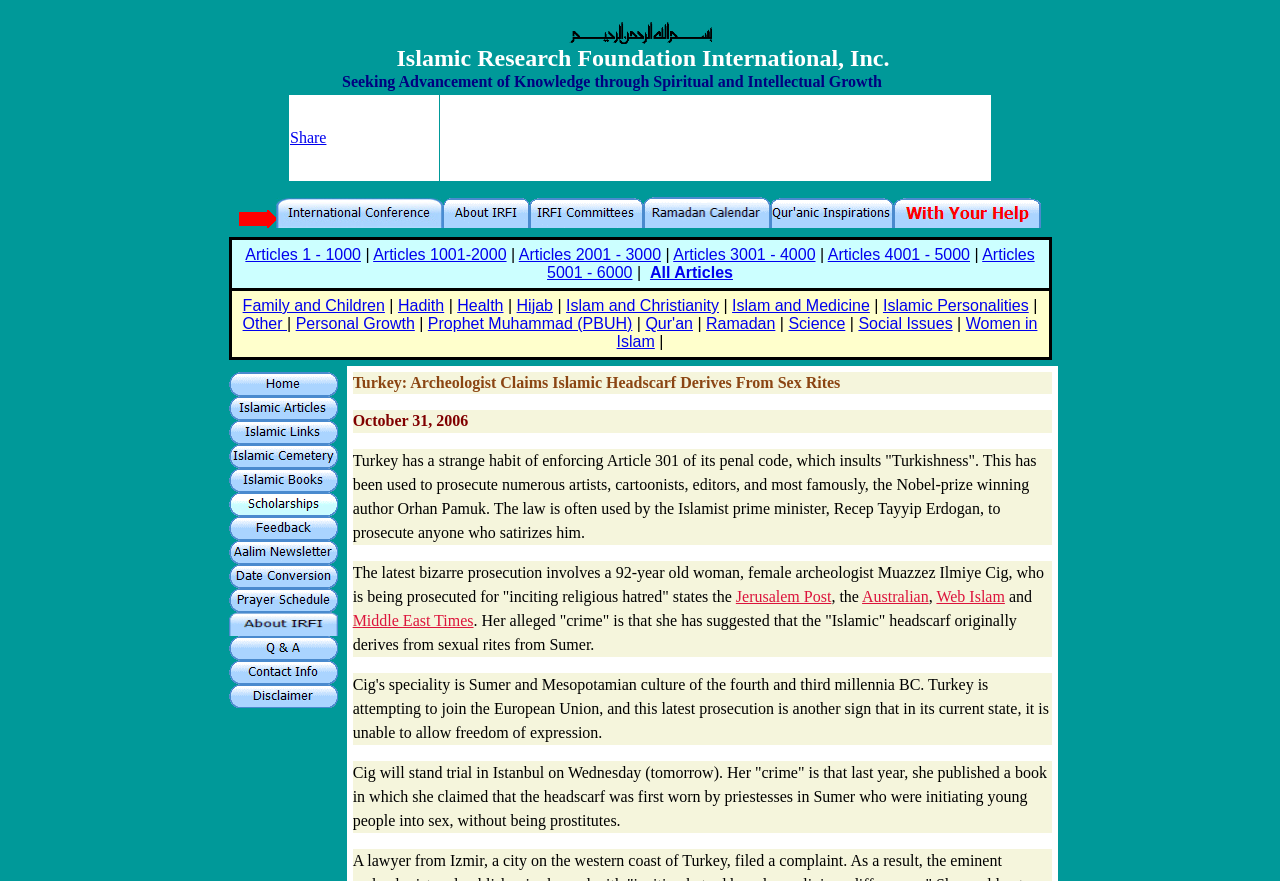How many links are there in the first row of the table?
Kindly offer a comprehensive and detailed response to the question.

In the first row of the table, there are two links: 'Share' and an iframe. The 'Share' link is a text link, and the iframe is likely a social media link.